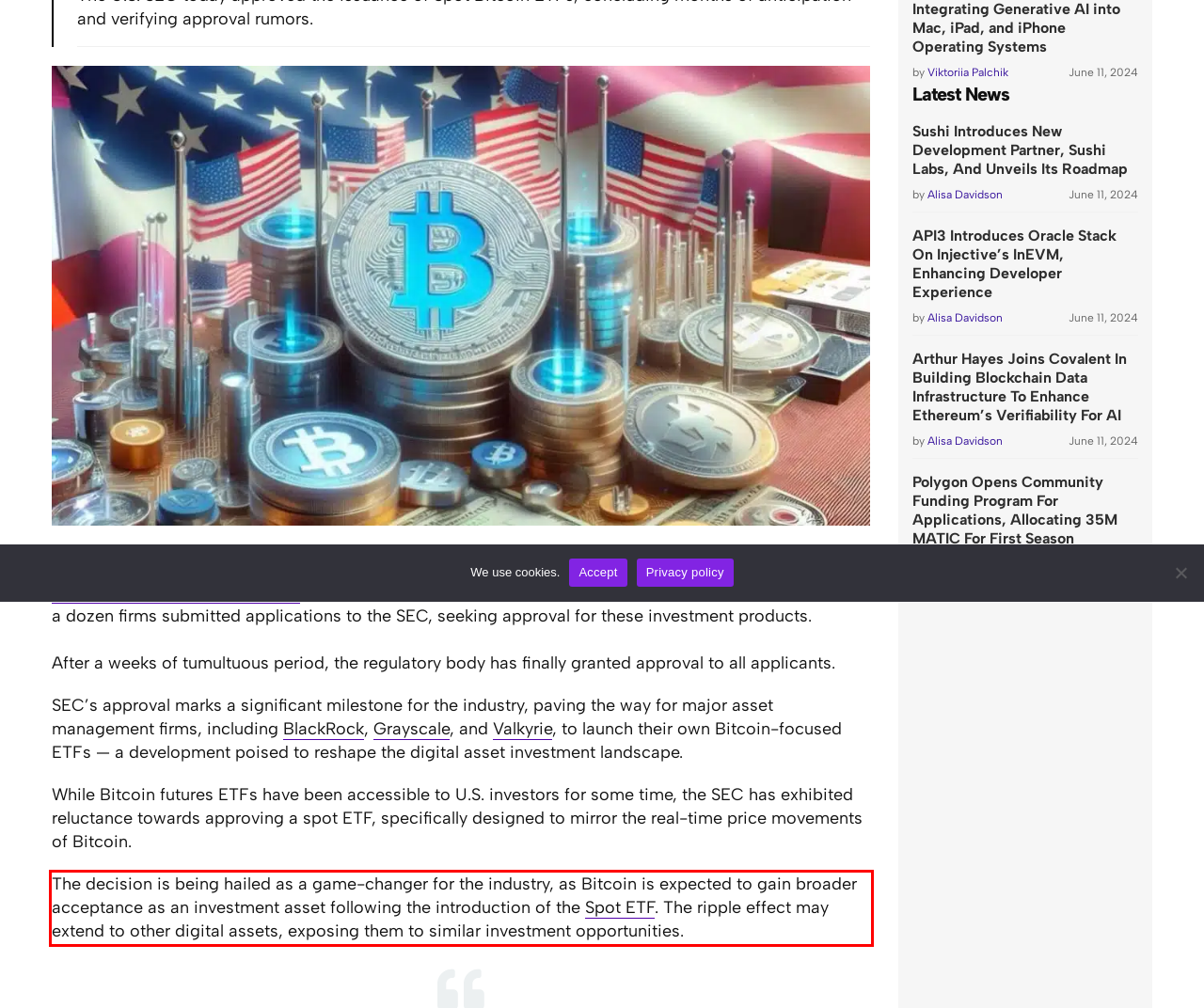Given a screenshot of a webpage with a red bounding box, please identify and retrieve the text inside the red rectangle.

The decision is being hailed as a game-changer for the industry, as Bitcoin is expected to gain broader acceptance as an investment asset following the introduction of the Spot ETF. The ripple effect may extend to other digital assets, exposing them to similar investment opportunities.